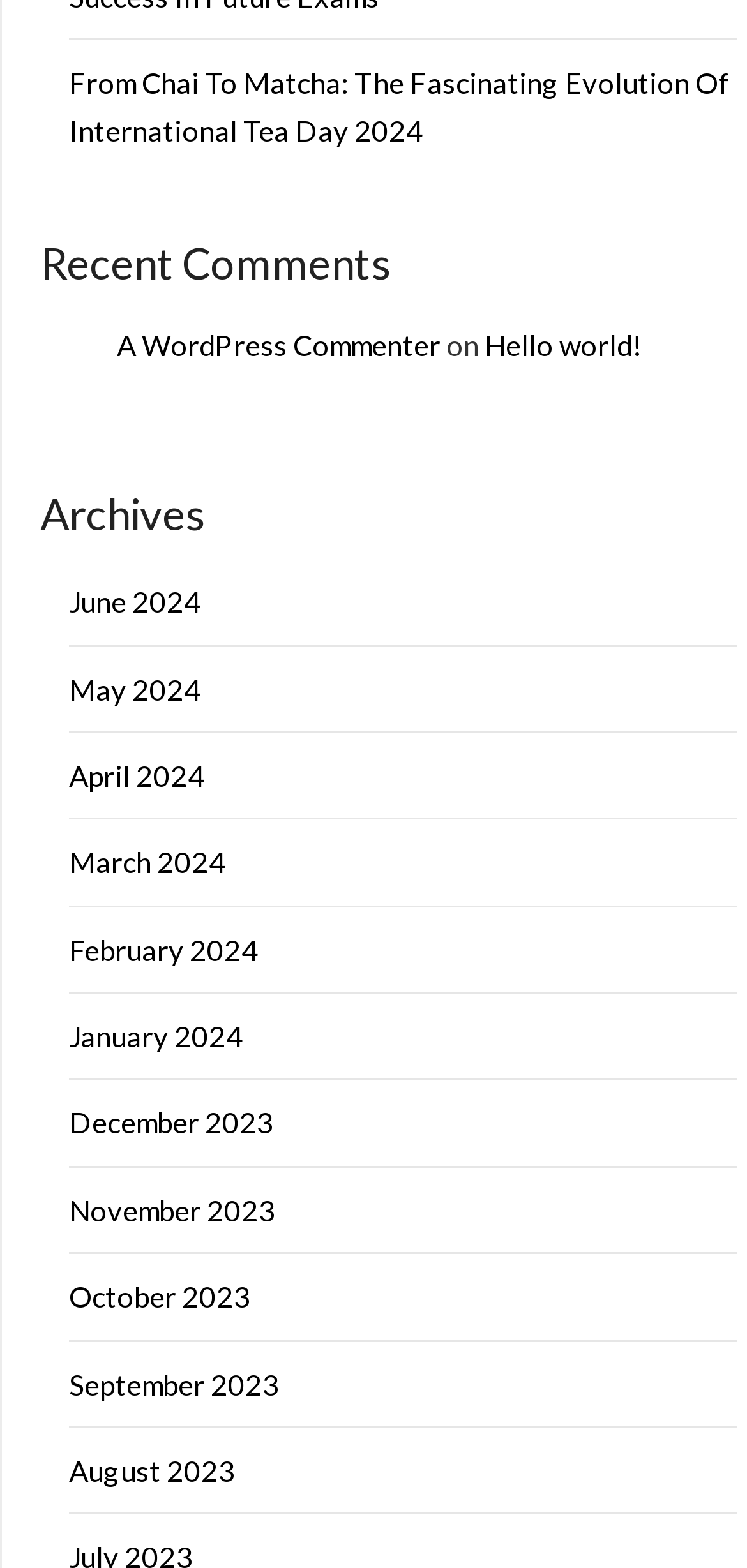What is the category of the comments section?
Look at the image and respond with a single word or a short phrase.

Recent Comments